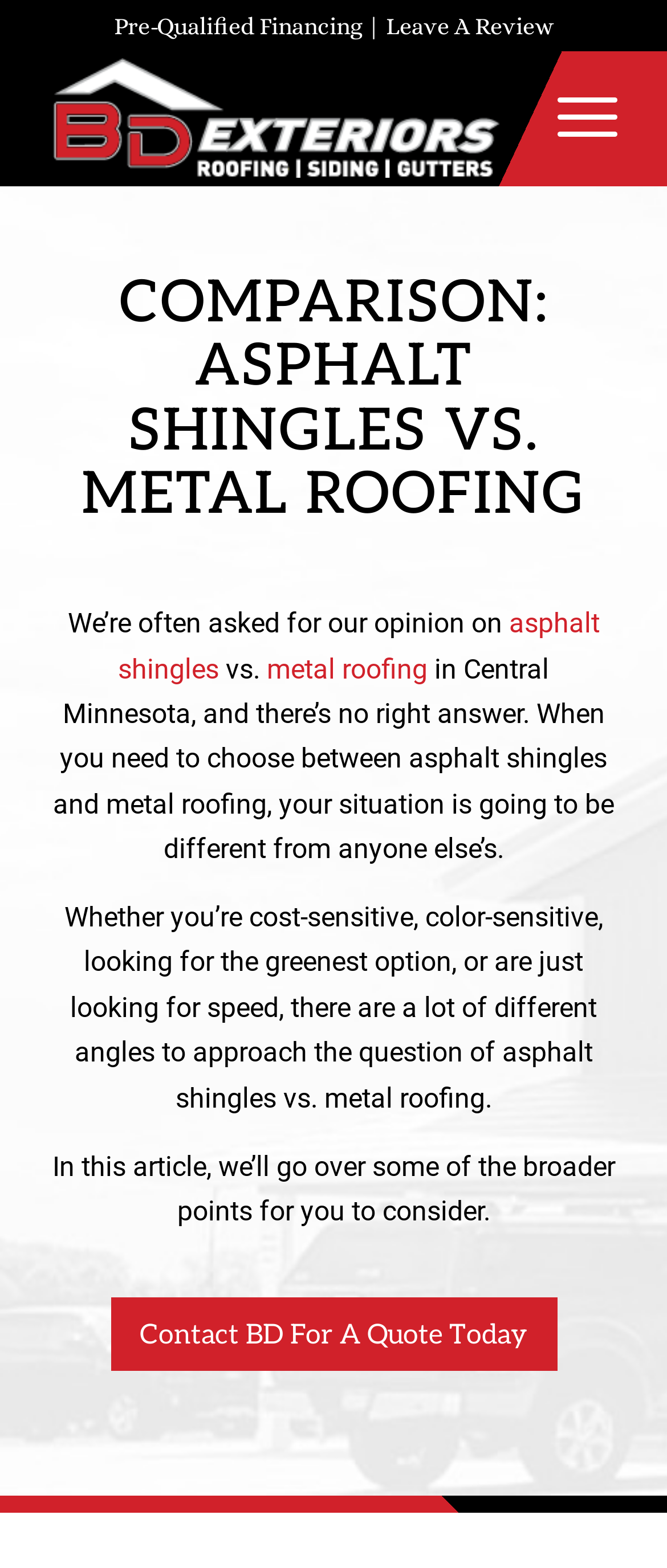What is the call-to-action at the end of the main content section?
Using the image as a reference, answer the question in detail.

The call-to-action at the end of the main content section is a link that says 'Contact BD For A Quote Today', which is likely encouraging users to reach out to the company for a quote or more information.